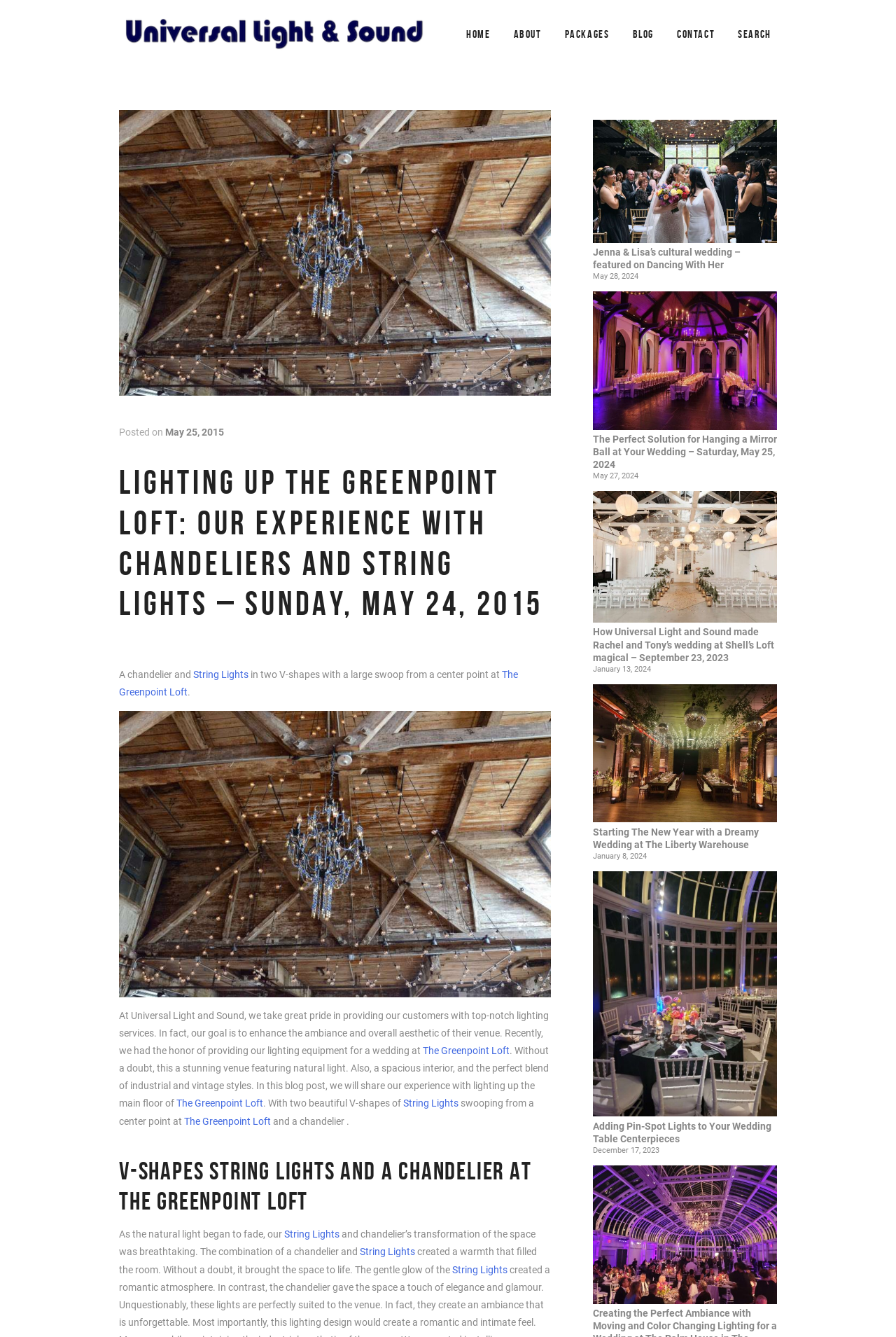Please specify the bounding box coordinates for the clickable region that will help you carry out the instruction: "Visit the featured venue 'The Greenpoint Loft'".

[0.357, 0.442, 0.454, 0.451]